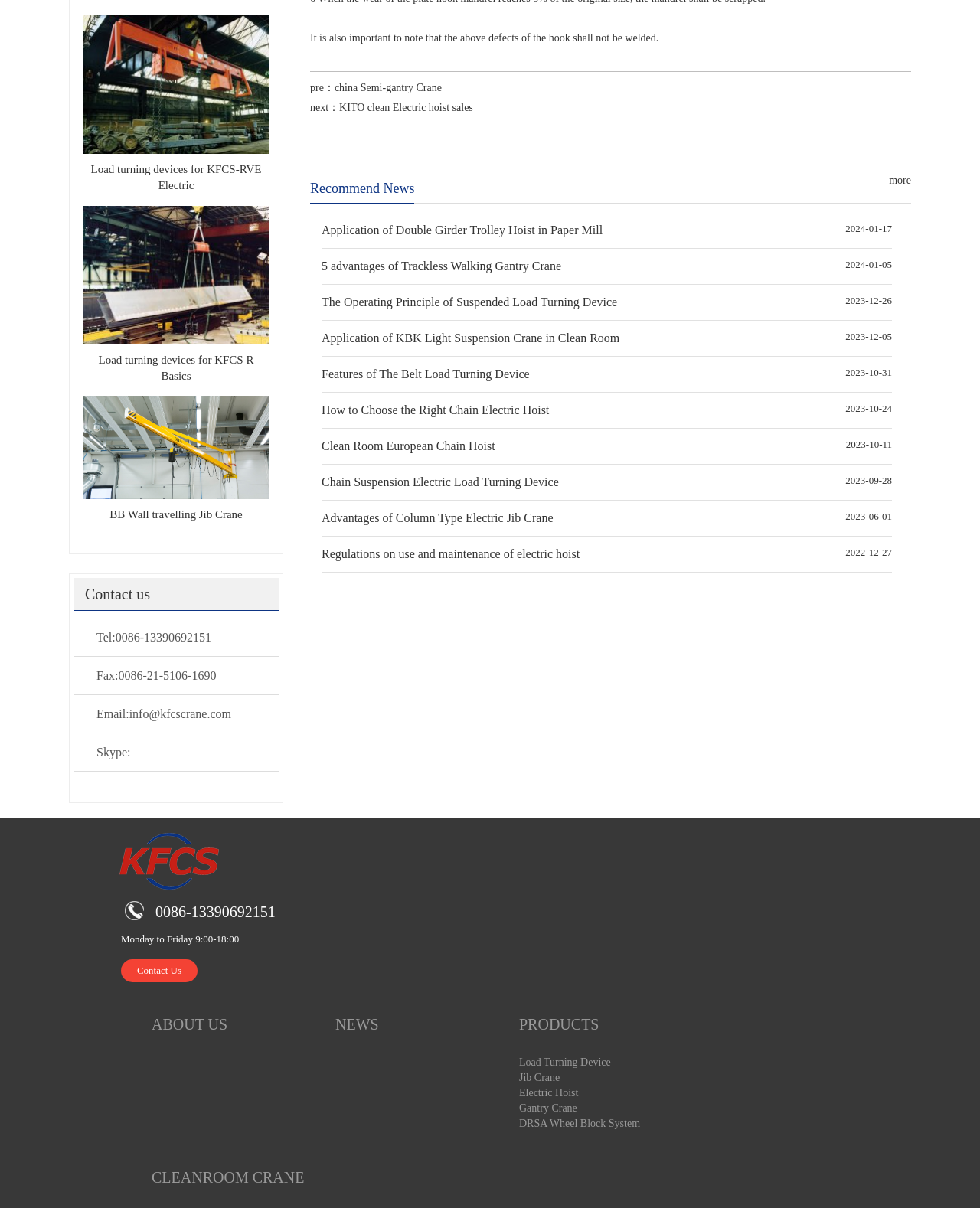Answer the question using only one word or a concise phrase: What is the email address to contact?

info@kfcscrane.com